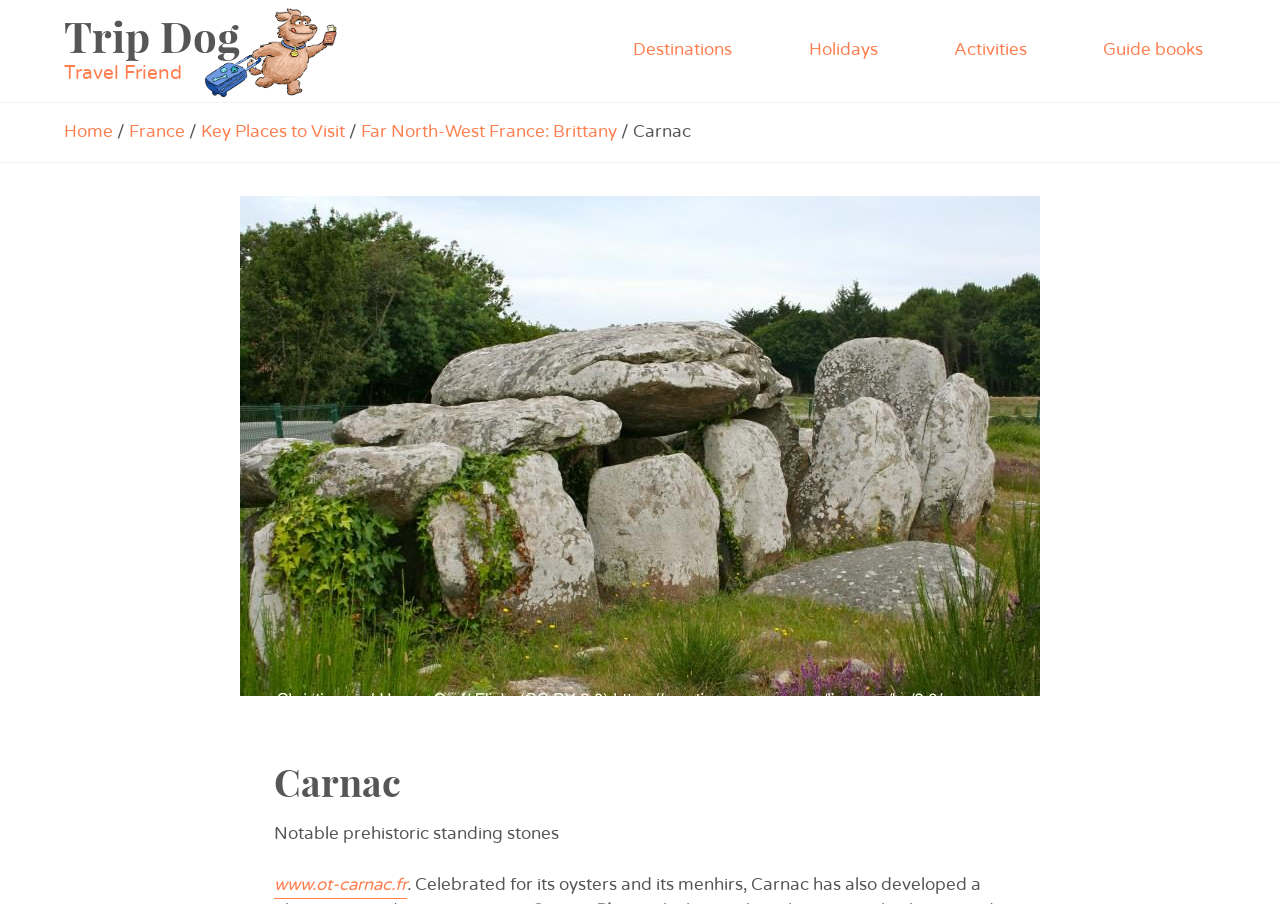Please specify the coordinates of the bounding box for the element that should be clicked to carry out this instruction: "Learn more about 'Carnac'". The coordinates must be four float numbers between 0 and 1, formatted as [left, top, right, bottom].

[0.495, 0.137, 0.54, 0.155]